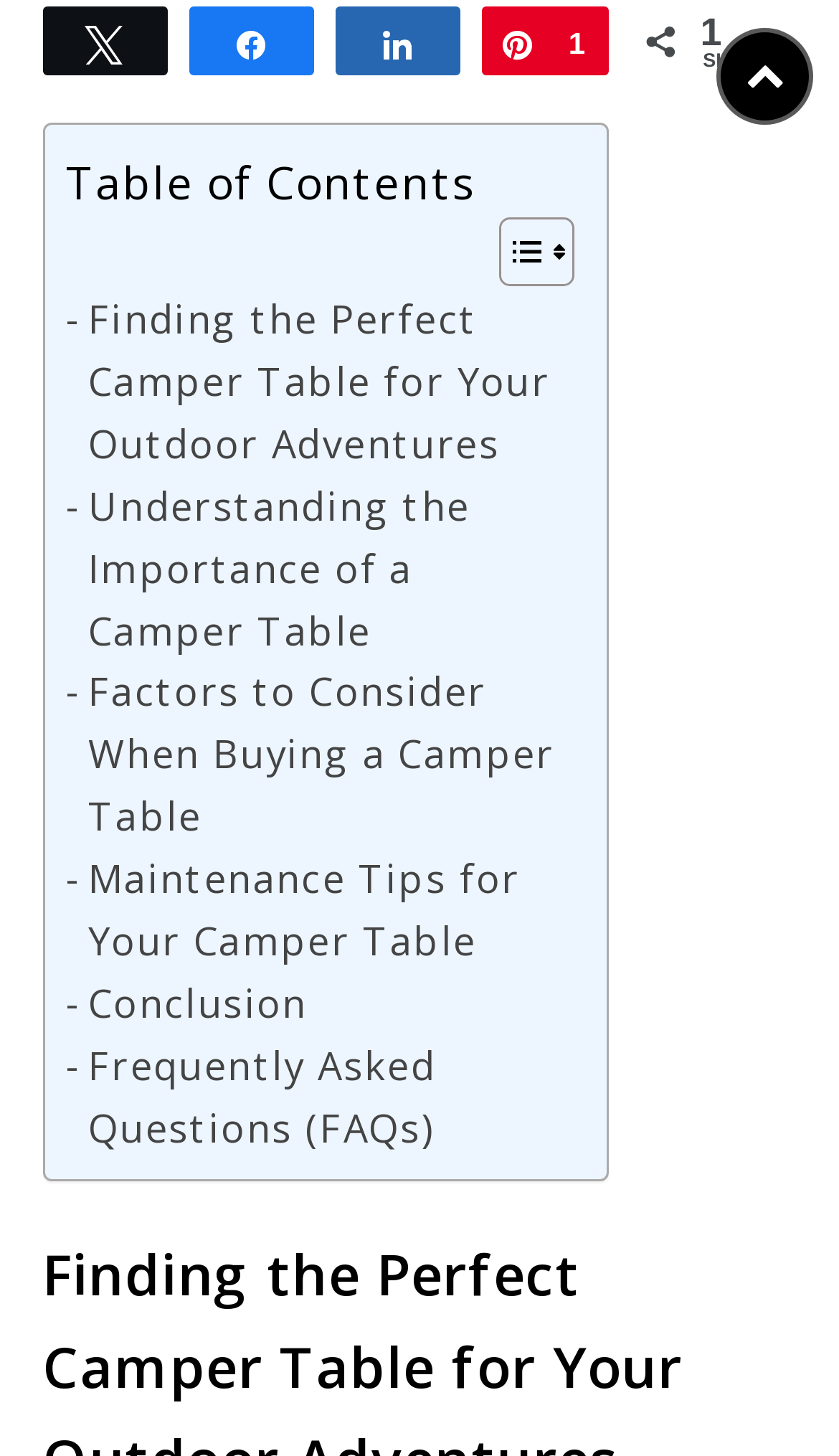What is the text above the links under 'Table of Contents'?
With the help of the image, please provide a detailed response to the question.

The text above the links under 'Table of Contents' is 'Table of Contents' which is located at the coordinates [0.078, 0.104, 0.567, 0.145] and has an ID of 553.